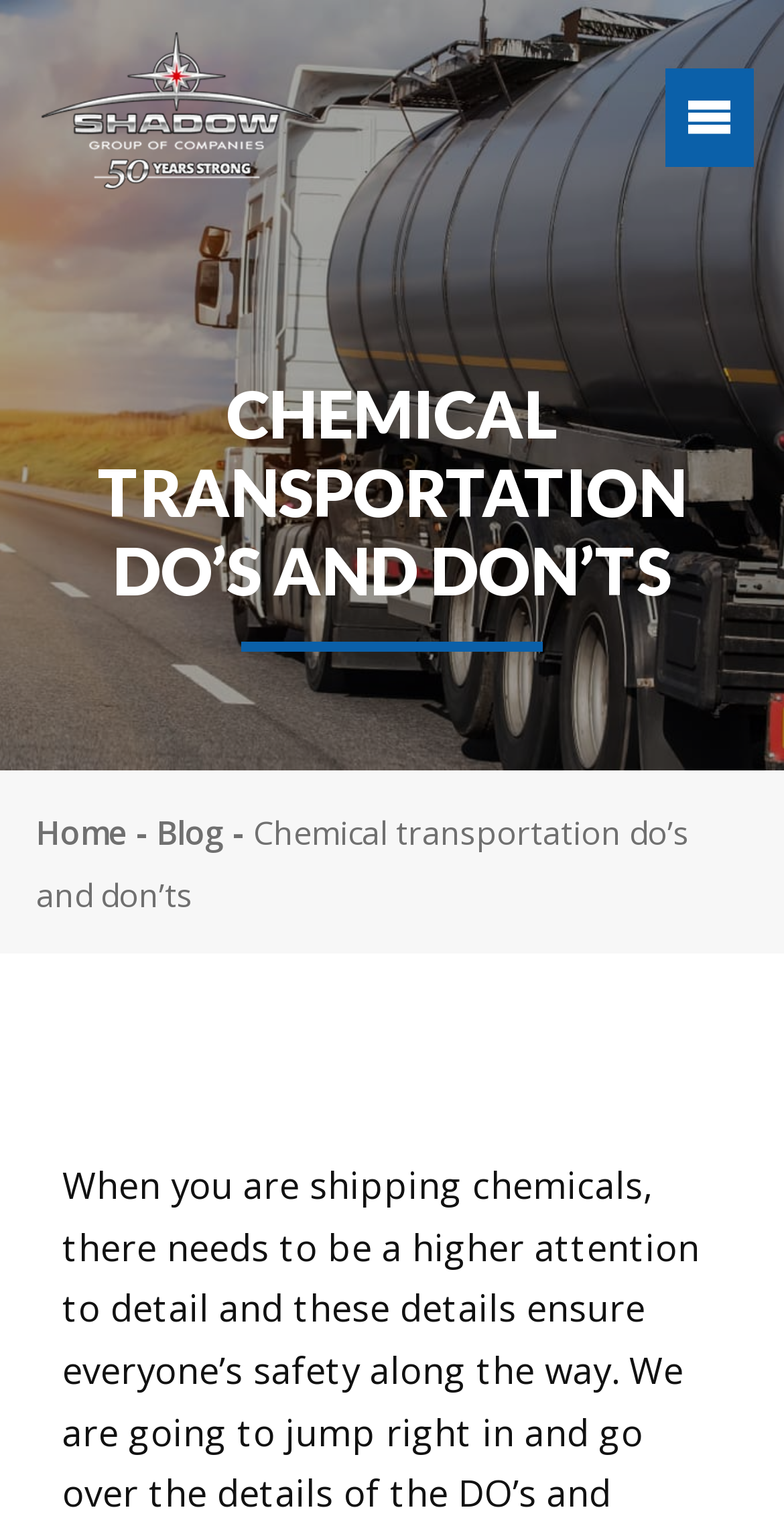Answer the question briefly using a single word or phrase: 
What is the logo on the top left corner?

Shadow Group Logo